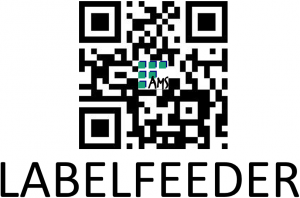Use a single word or phrase to respond to the question:
What is the focus of the branding?

innovative labeling technology